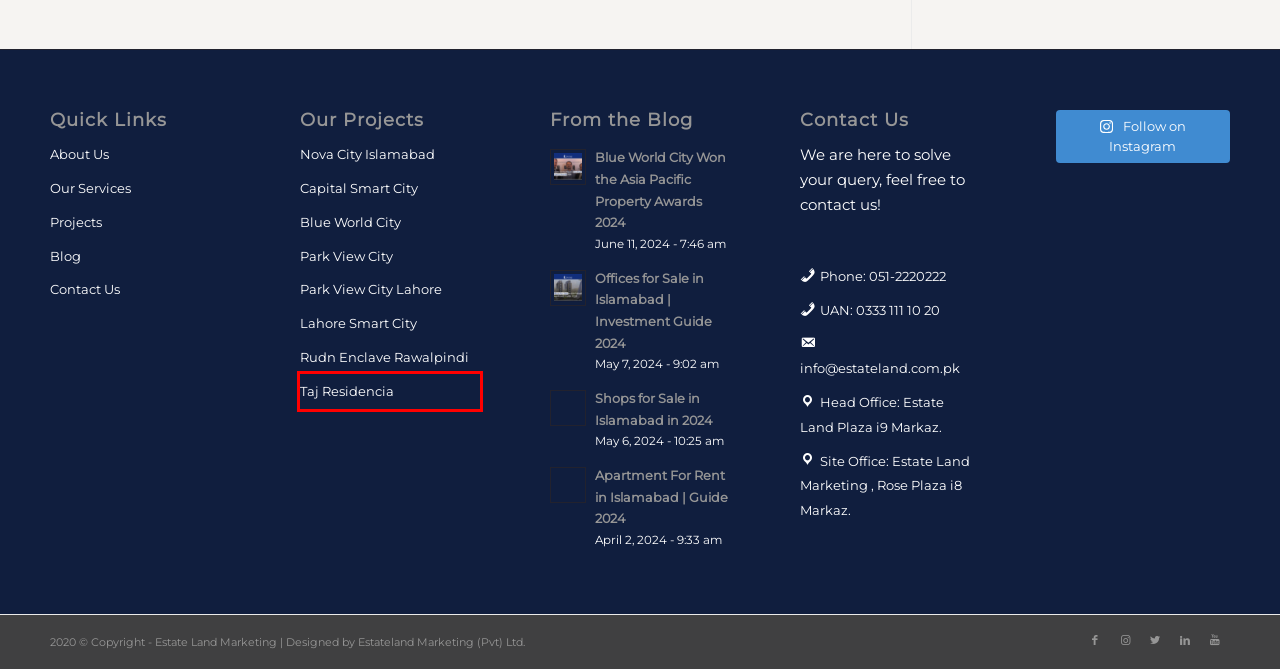With the provided webpage screenshot containing a red bounding box around a UI element, determine which description best matches the new webpage that appears after clicking the selected element. The choices are:
A. Nova City Islamabad | Payment Plan 2024 | NOC | Location Map
B. Taj Residencia Islamabad | Payment Plan 2023 | Location Map | NOC
C. Bahria Town Peshawar | Payment Plan 2024 | Location | Master Plan
D. Capital Smart City Islamabad | Payment Plan 2024 | Location Map | NOC
E. Park View City Lahore | Payment Plan 2024 | Location Map | Lda
F. Blue World City Islamabad | Payment Plan 2024 | Location Map | NOC
G. Park View City Islamabad | Payment Plan 2024 | Location Map
H. Flood alert to be lifted in Rawalpindi tomorrow details

B